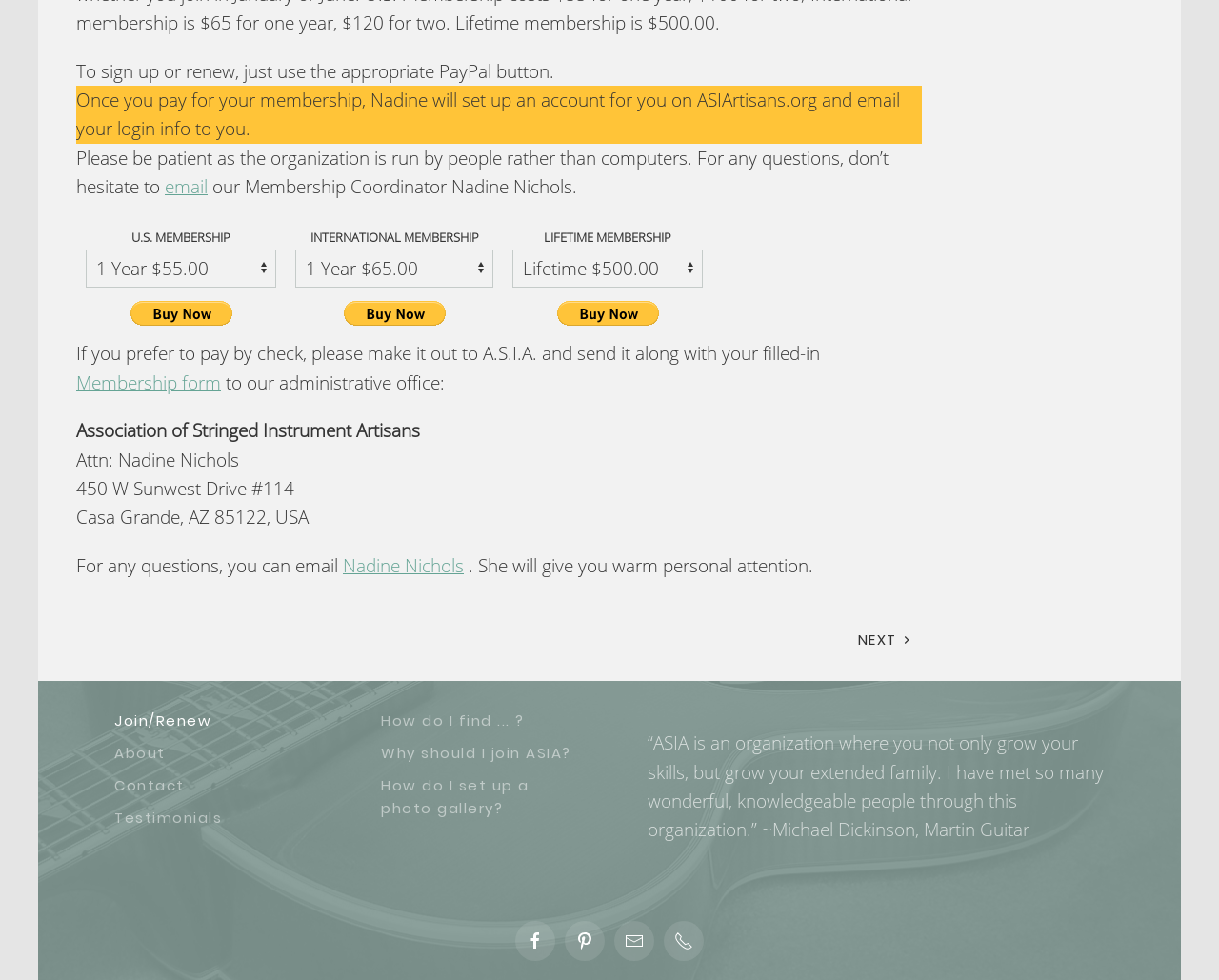Using the information in the image, give a comprehensive answer to the question: 
What is the organization's name?

I found the organization's name by reading the static text 'Association of Stringed Instrument Artisans' within the description list term element.